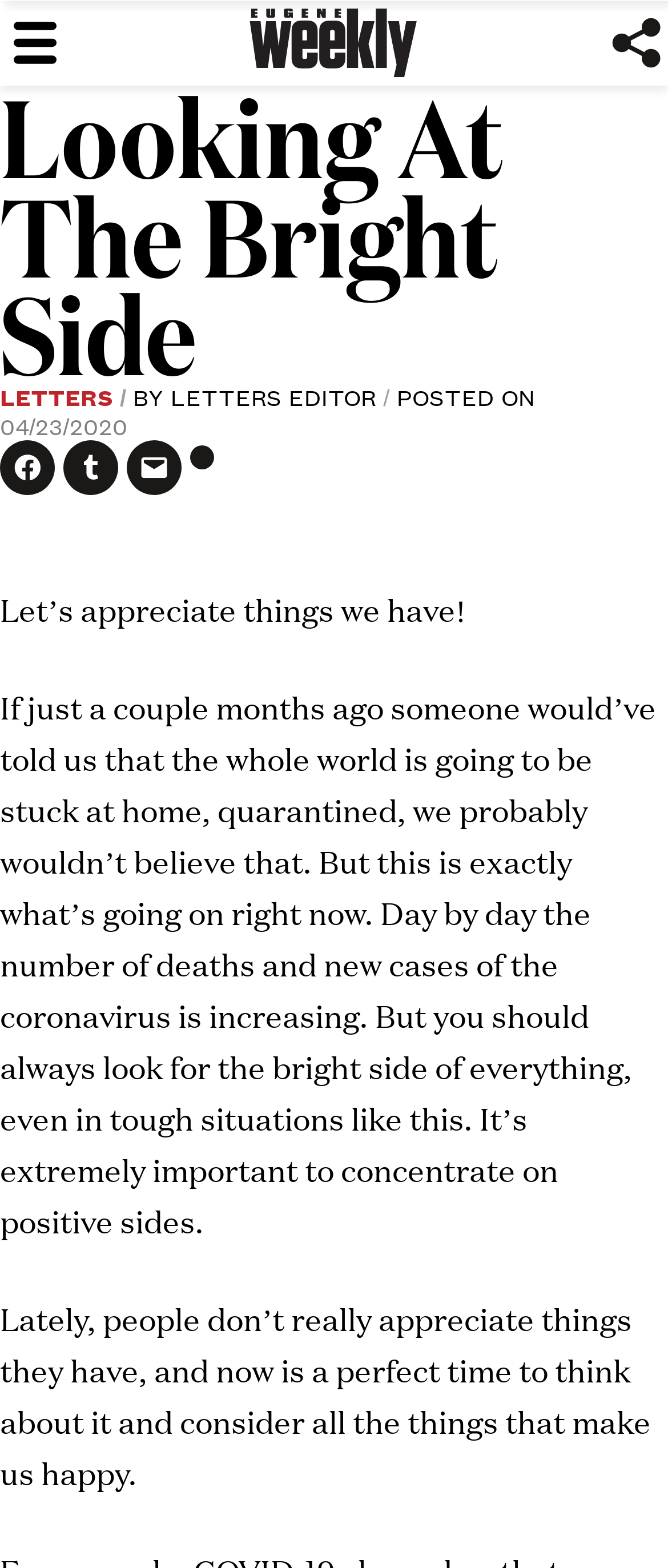Please find the bounding box coordinates of the clickable region needed to complete the following instruction: "Click to email a link to a friend". The bounding box coordinates must consist of four float numbers between 0 and 1, i.e., [left, top, right, bottom].

[0.19, 0.28, 0.272, 0.315]